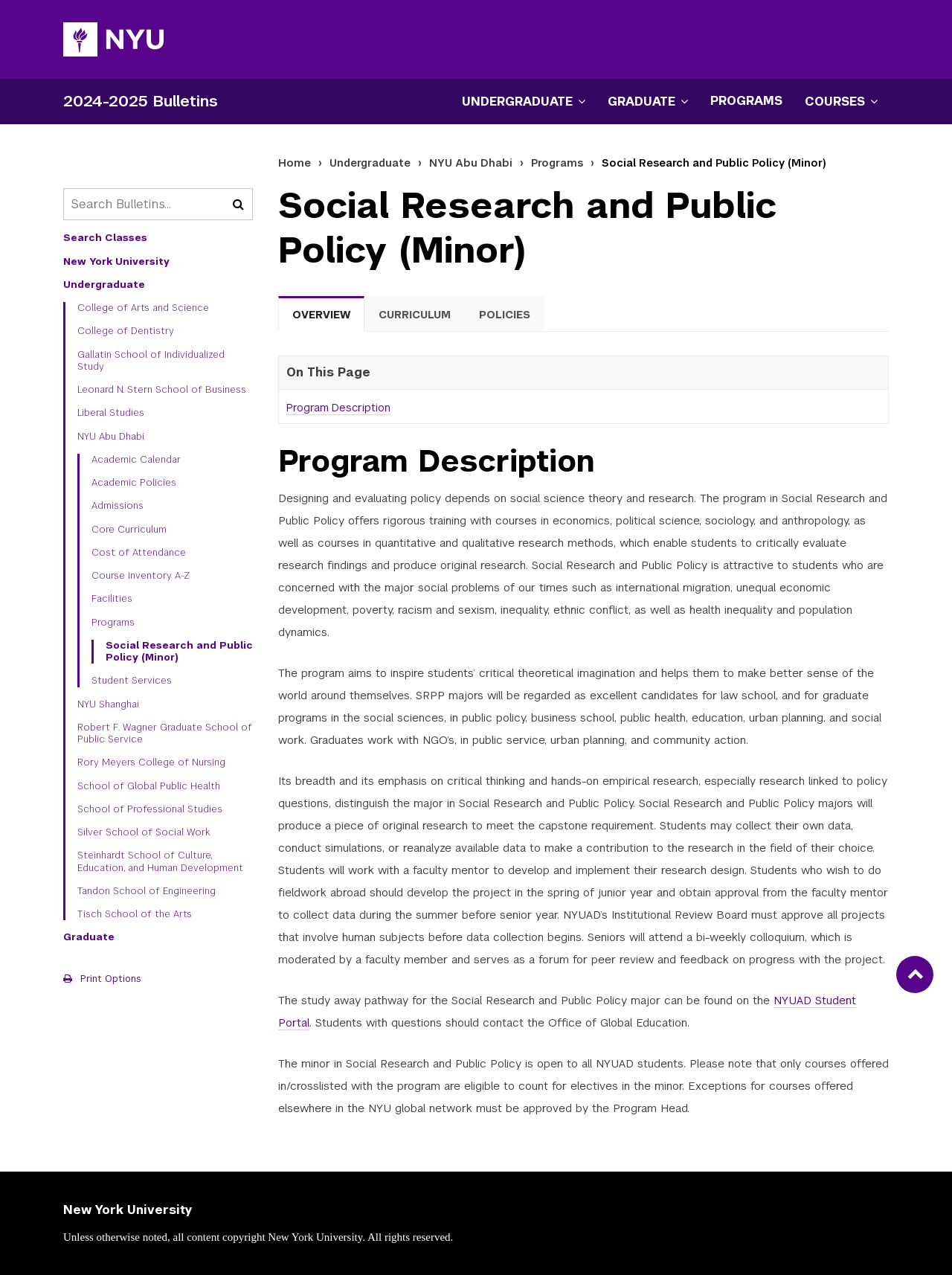Extract the bounding box of the UI element described as: "Academic Calendar".

[0.096, 0.356, 0.266, 0.365]